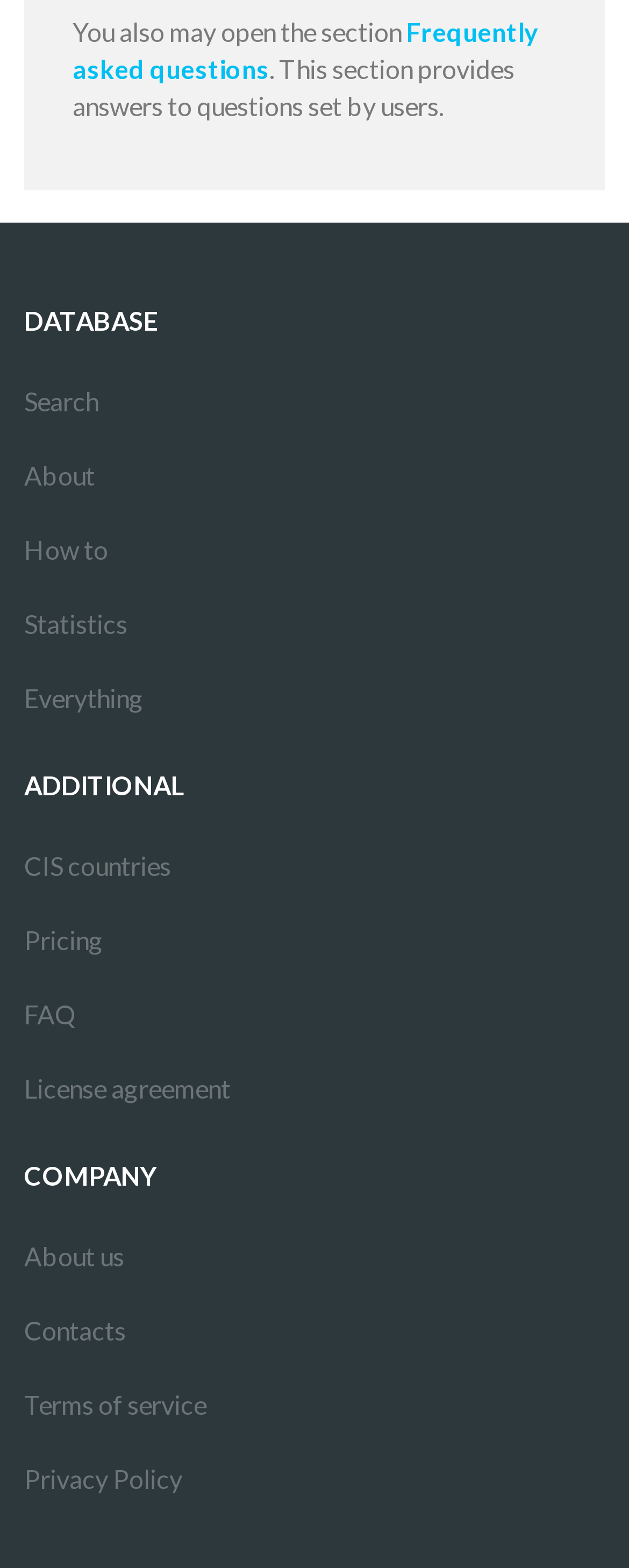What is the last link in the 'ADDITIONAL' category?
Based on the screenshot, provide your answer in one word or phrase.

License agreement